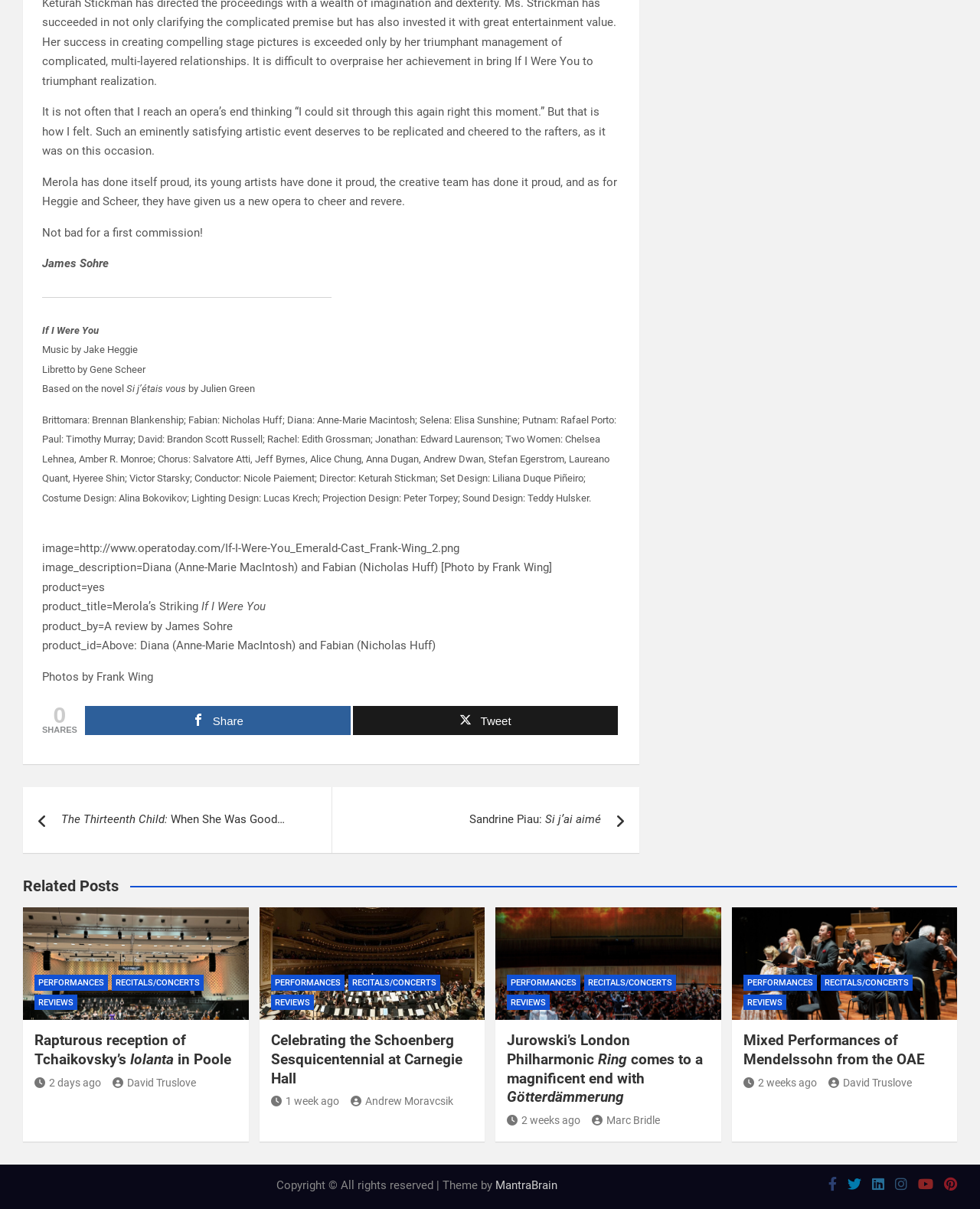What is the name of the opera being reviewed?
From the image, provide a succinct answer in one word or a short phrase.

If I Were You